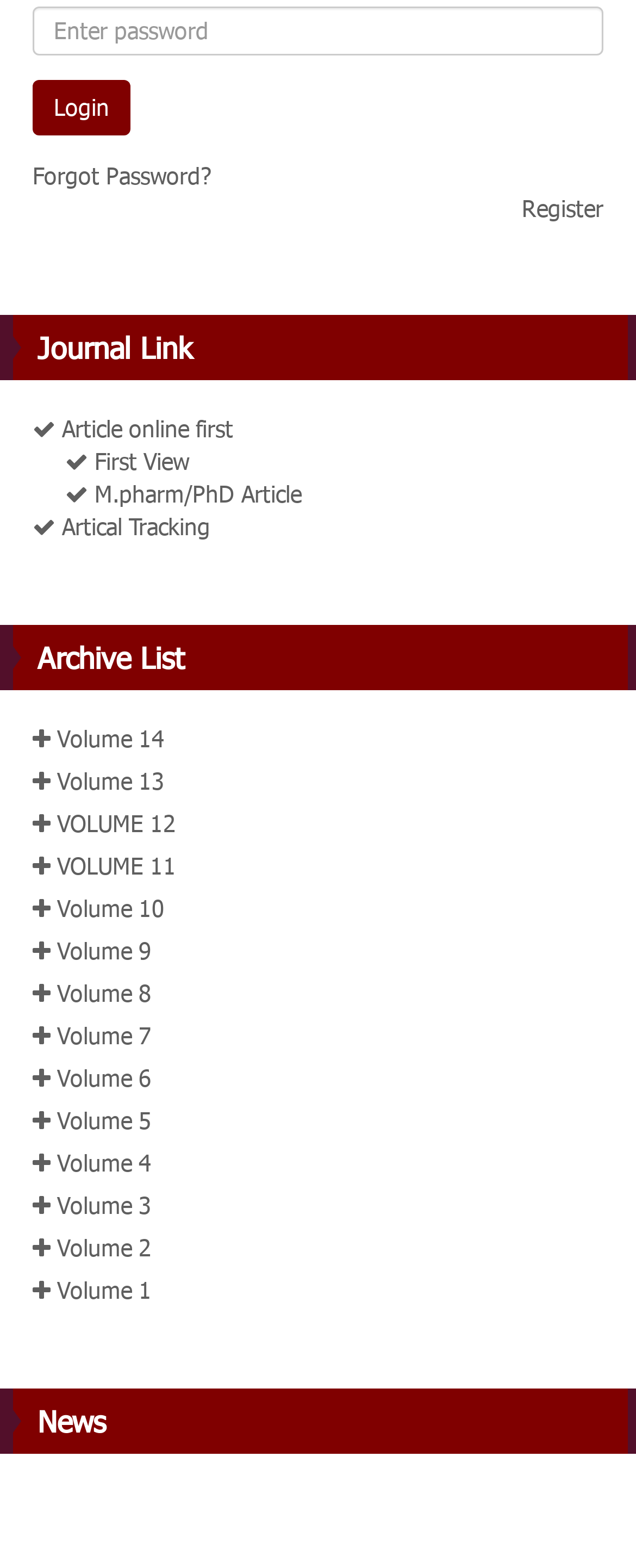Give the bounding box coordinates for this UI element: "Register". The coordinates should be four float numbers between 0 and 1, arranged as [left, top, right, bottom].

[0.821, 0.122, 0.949, 0.142]